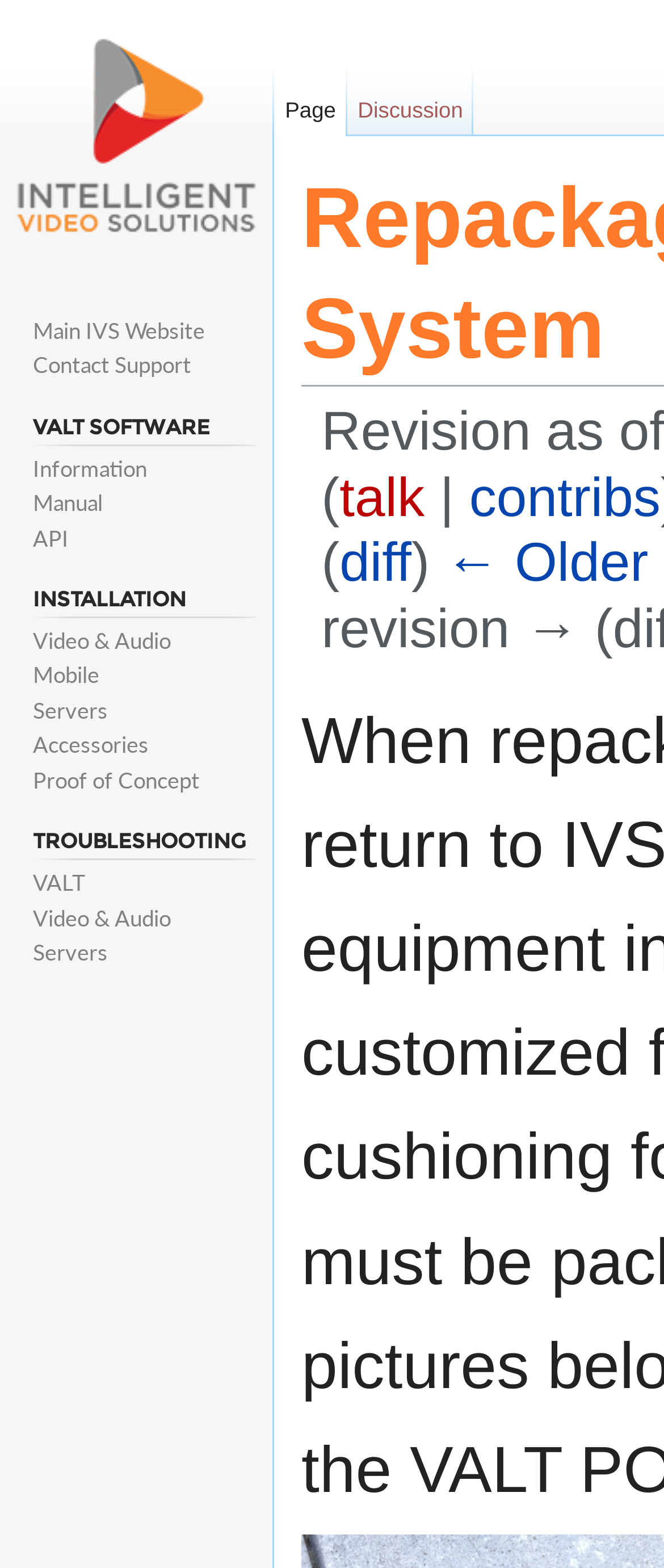Please identify the bounding box coordinates of the element's region that should be clicked to execute the following instruction: "Click the submit button". The bounding box coordinates must be four float numbers between 0 and 1, i.e., [left, top, right, bottom].

None